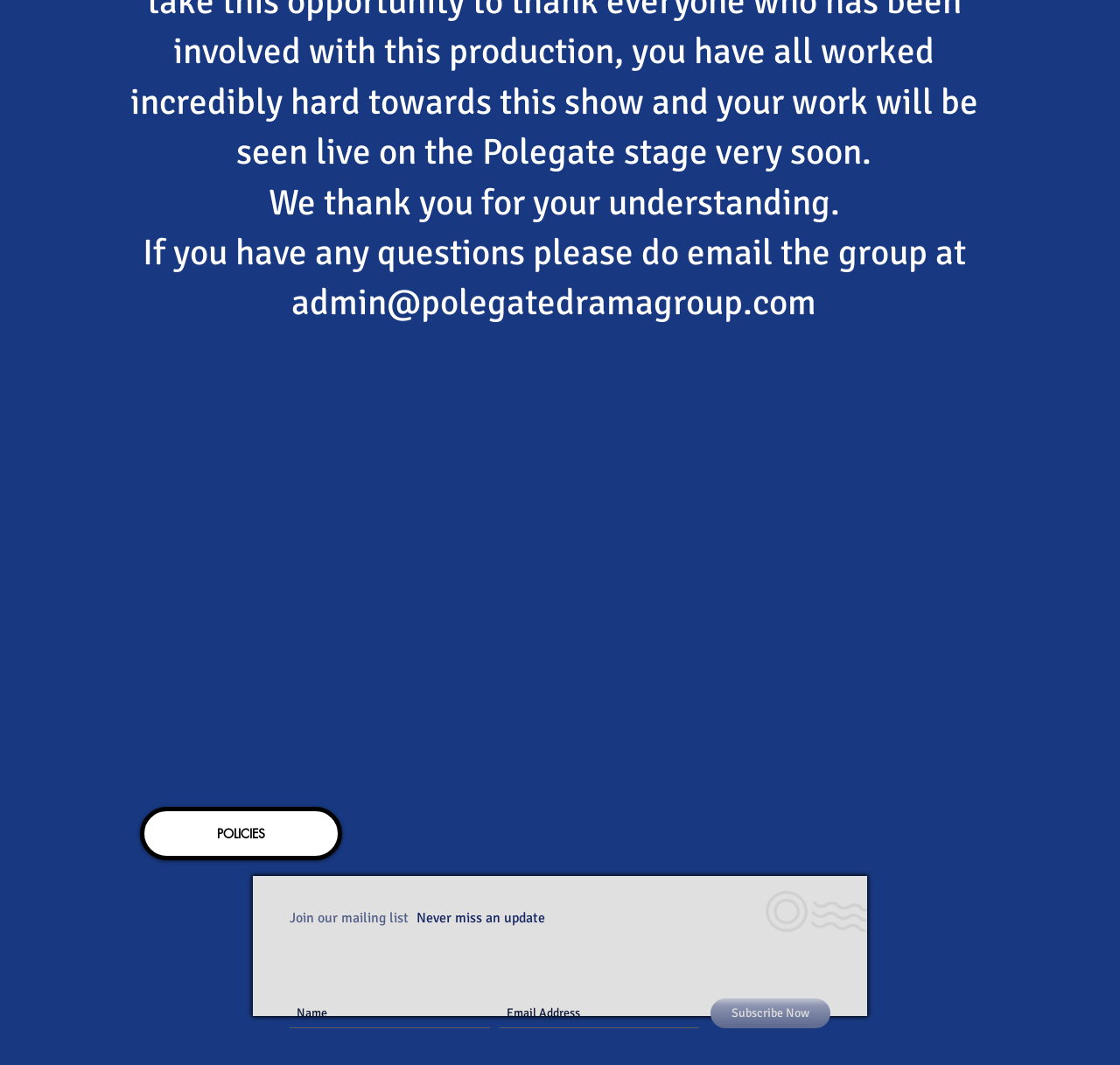What is the region below the static text 'We thank you for your understanding.' for?
Please give a detailed answer to the question using the information shown in the image.

I found the region by looking at its label 'Slideshow' and its location below the static text 'We thank you for your understanding.', which suggests that it is used to display a slideshow, possibly related to the drama group.